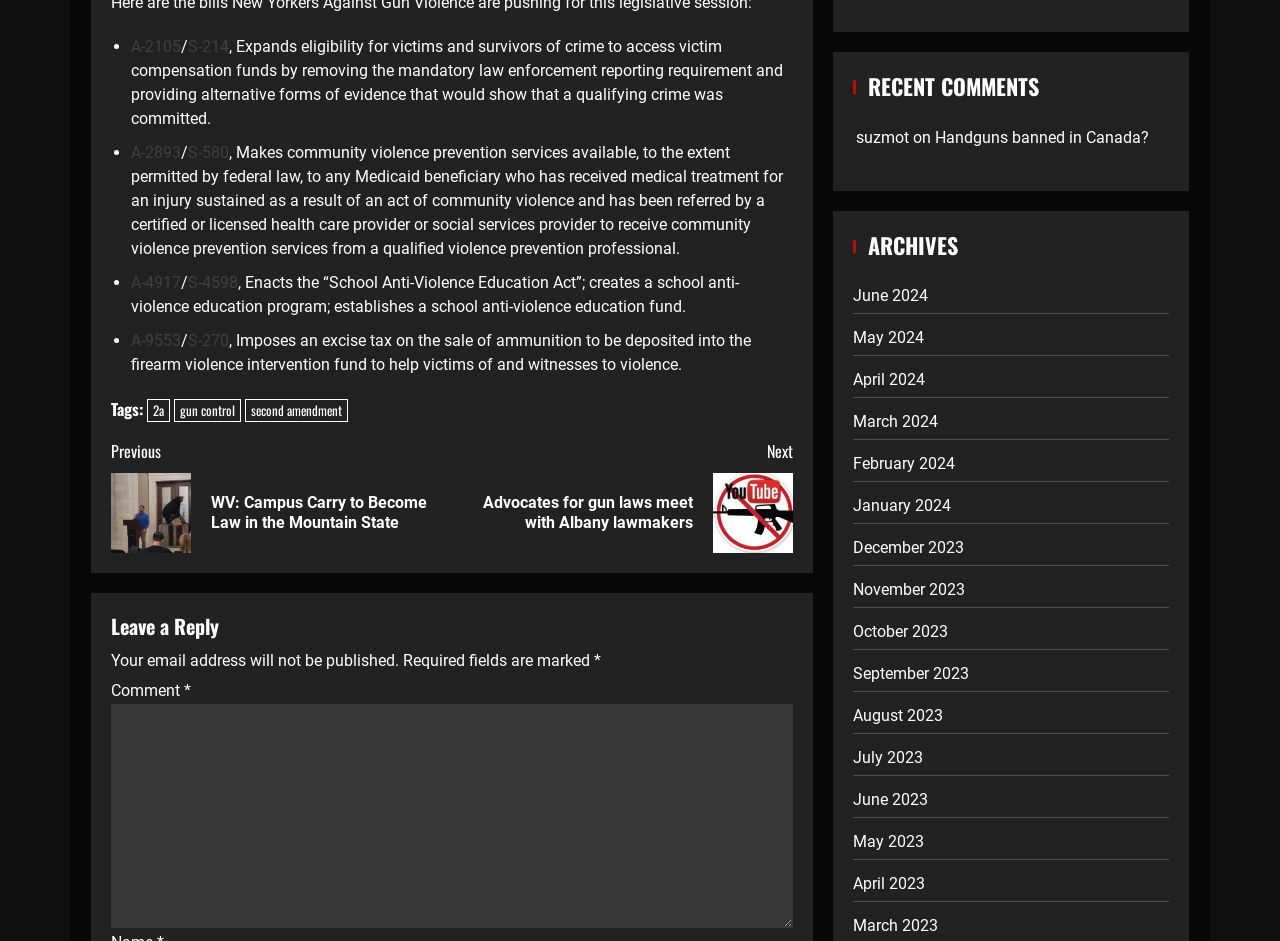Highlight the bounding box coordinates of the element that should be clicked to carry out the following instruction: "Click on 'Continue Reading'". The coordinates must be given as four float numbers ranging from 0 to 1, i.e., [left, top, right, bottom].

[0.087, 0.456, 0.619, 0.588]